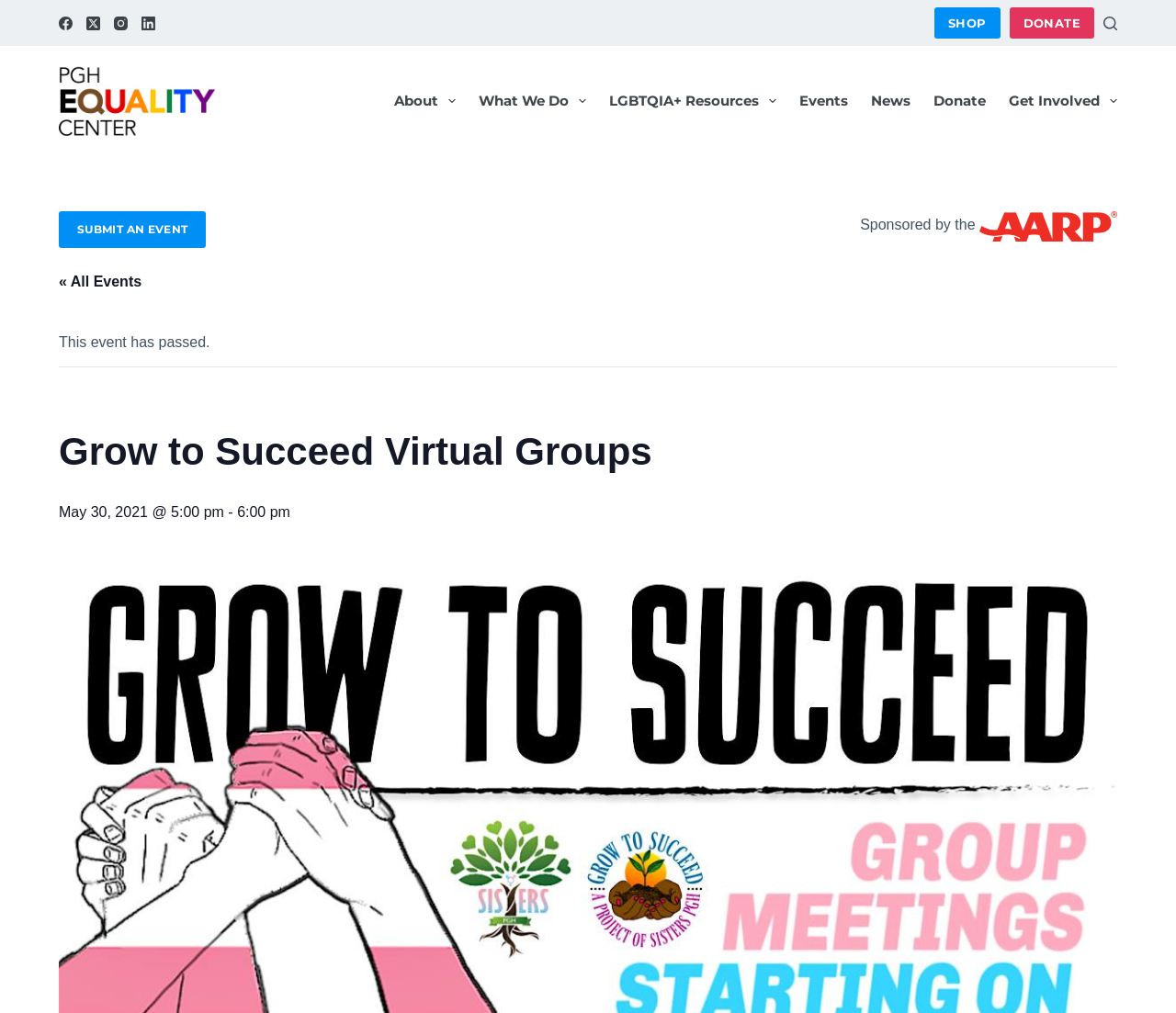Calculate the bounding box coordinates for the UI element based on the following description: "parent_node: About aria-label="Expand dropdown menu"". Ensure the coordinates are four float numbers between 0 and 1, i.e., [left, top, right, bottom].

[0.375, 0.089, 0.394, 0.111]